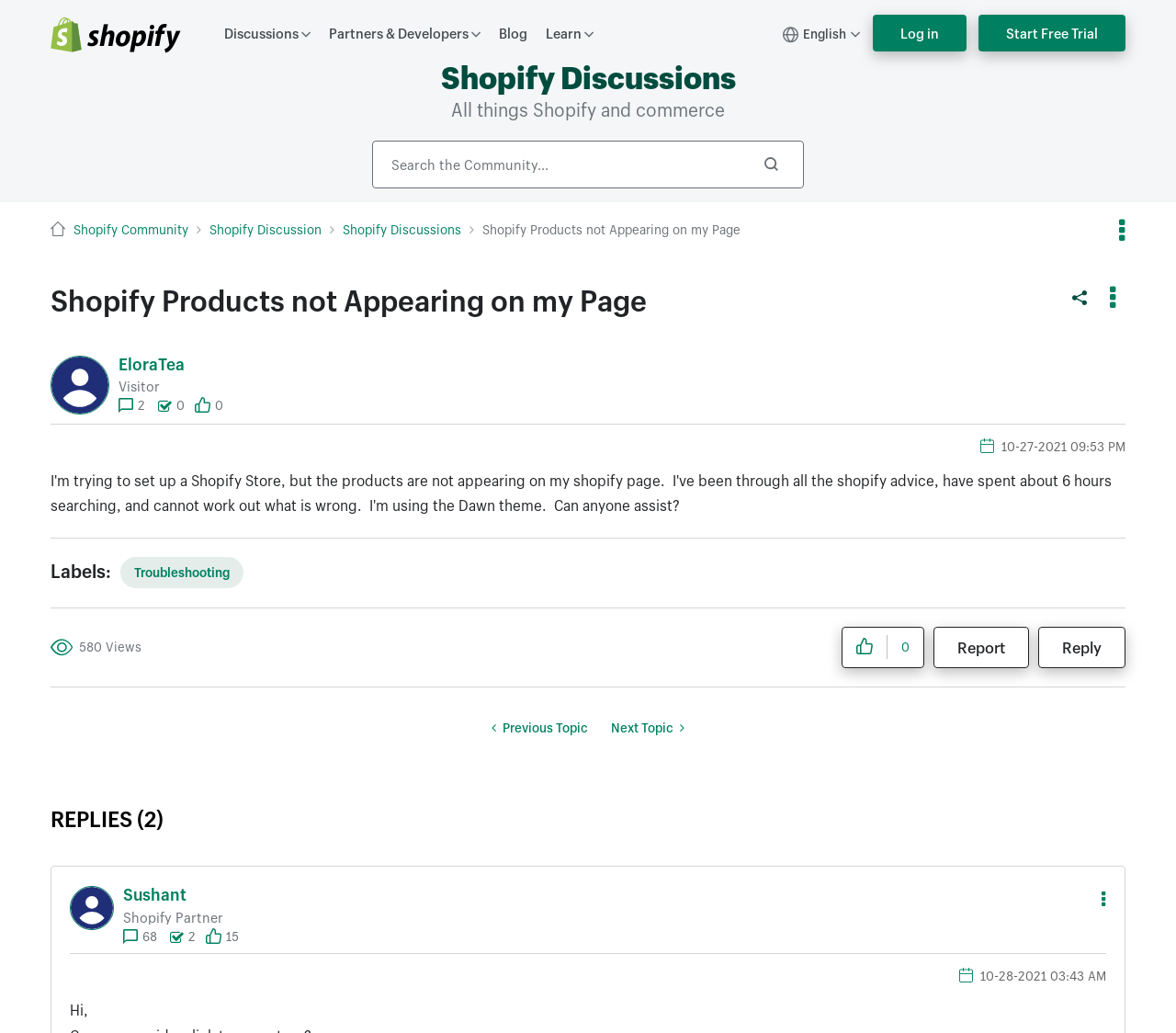Produce an extensive caption that describes everything on the webpage.

This webpage appears to be a discussion forum on the Shopify Community platform. At the top, there is a navigation bar with links to "Discussions", "Partners & Developers", and "Blog", as well as a search bar and a button to log in or start a free trial. Below the navigation bar, there is a breadcrumb trail showing the current topic, "Shopify Products not Appearing on my Page", which is a subtopic of "Shopify Discussion" and "Shopify Community".

The main content of the page is a discussion thread started by a user named EloraTea, who has posted a question about setting up a Shopify store but not being able to see products on their page. The post is dated October 27, 2021, at 9:53 PM, and has received 580 views. There are also labels attached to the post, including "Troubleshooting".

Below the original post, there are two replies from other users, including Sushant, who is a Shopify Partner. Each reply includes the user's profile picture, name, and title, as well as the date and time of the reply. There are also buttons to like, reply to, or report each post.

At the bottom of the page, there are links to previous and next topics in the discussion forum. The page also includes a heading that says "REPLIES (2)", indicating that there are two replies to the original post.